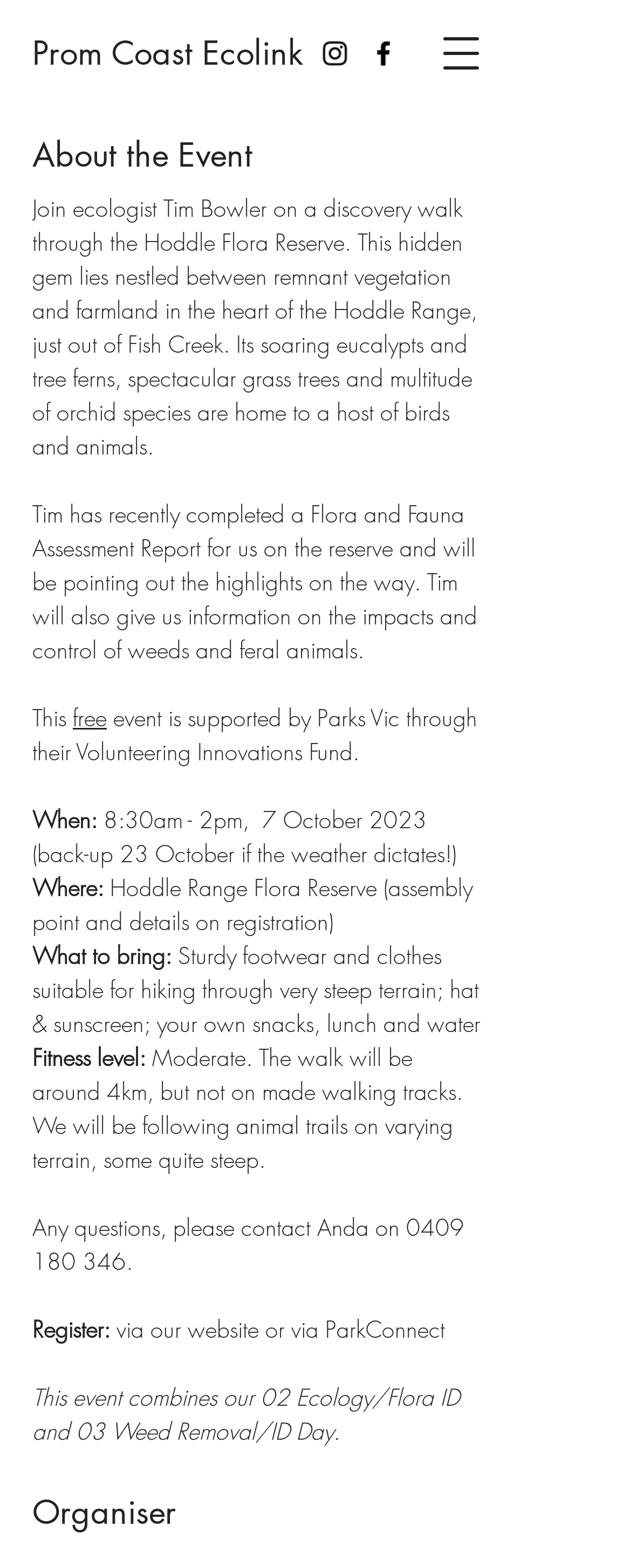Answer this question in one word or a short phrase: When is the event?

7 October 2023